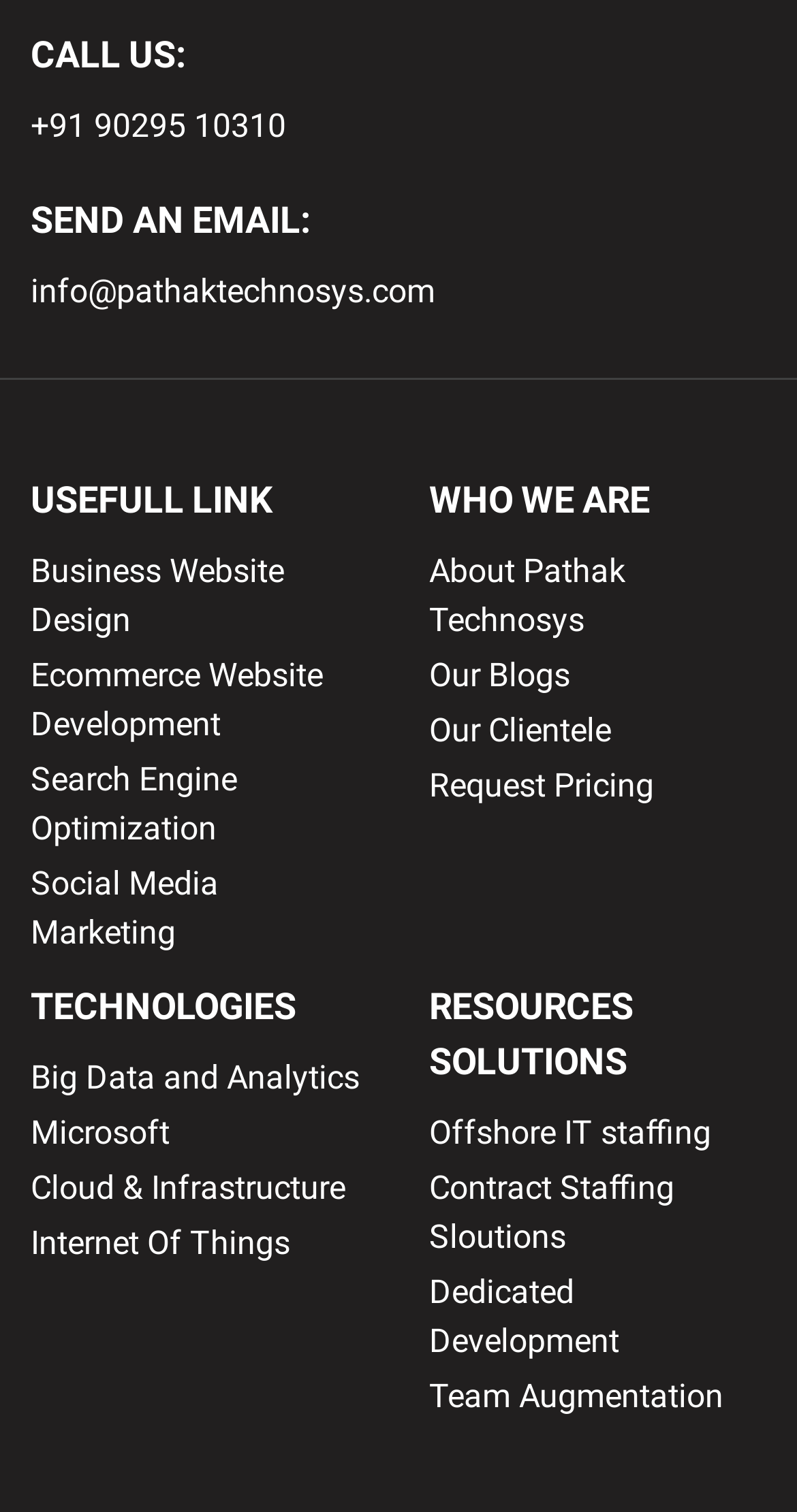Pinpoint the bounding box coordinates of the clickable element needed to complete the instruction: "Visit the Business Website Design page". The coordinates should be provided as four float numbers between 0 and 1: [left, top, right, bottom].

[0.038, 0.361, 0.462, 0.426]